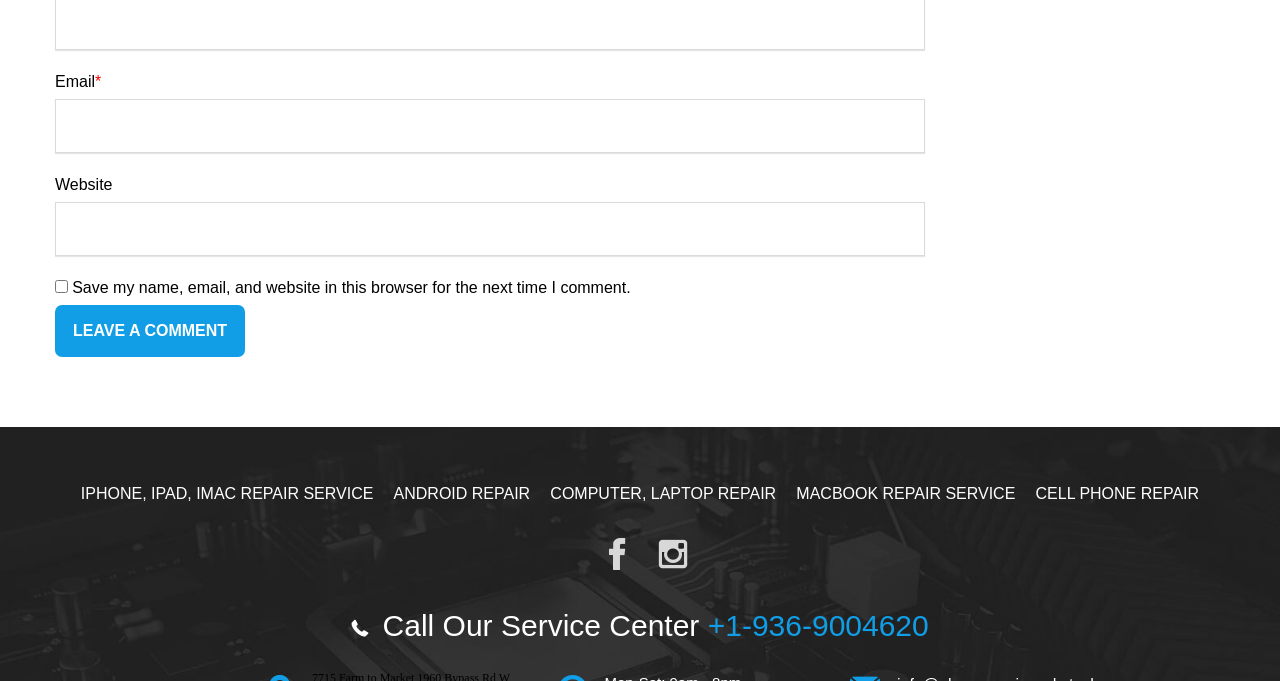Show me the bounding box coordinates of the clickable region to achieve the task as per the instruction: "Enter email".

[0.043, 0.146, 0.723, 0.225]